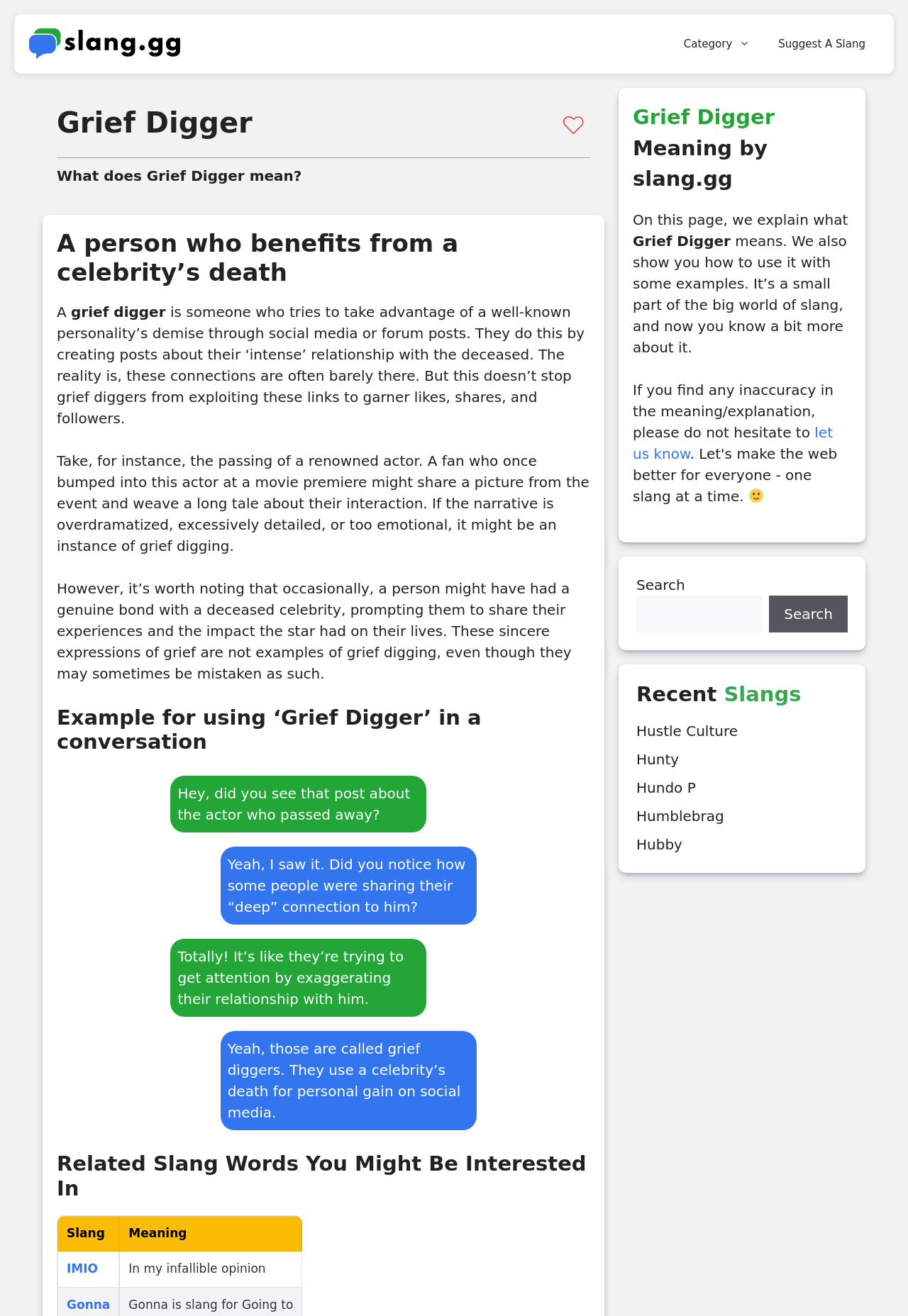Please locate the clickable area by providing the bounding box coordinates to follow this instruction: "Search for a slang".

[0.701, 0.452, 0.839, 0.48]